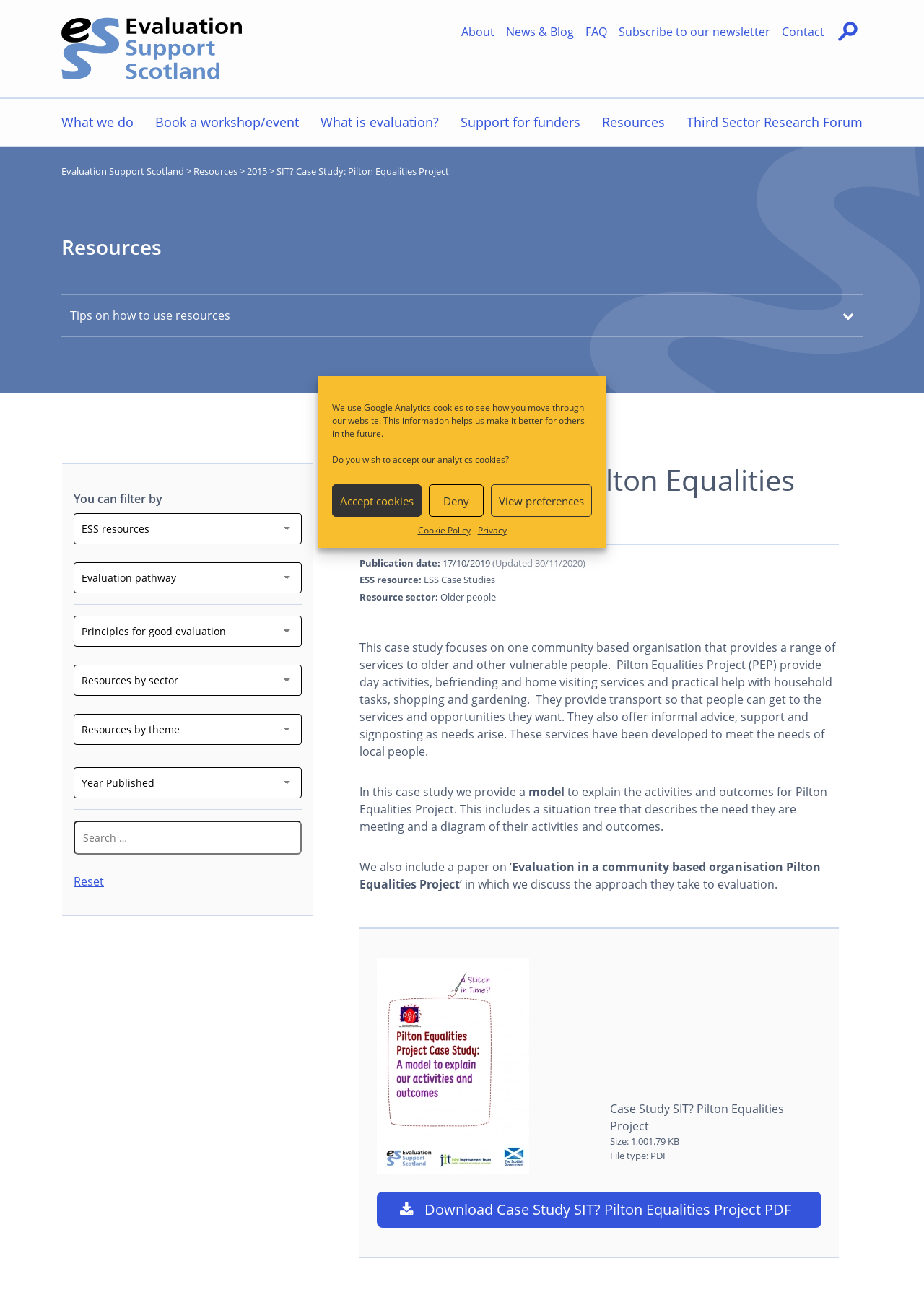Determine the bounding box for the UI element as described: "Deny". The coordinates should be represented as four float numbers between 0 and 1, formatted as [left, top, right, bottom].

[0.464, 0.375, 0.523, 0.4]